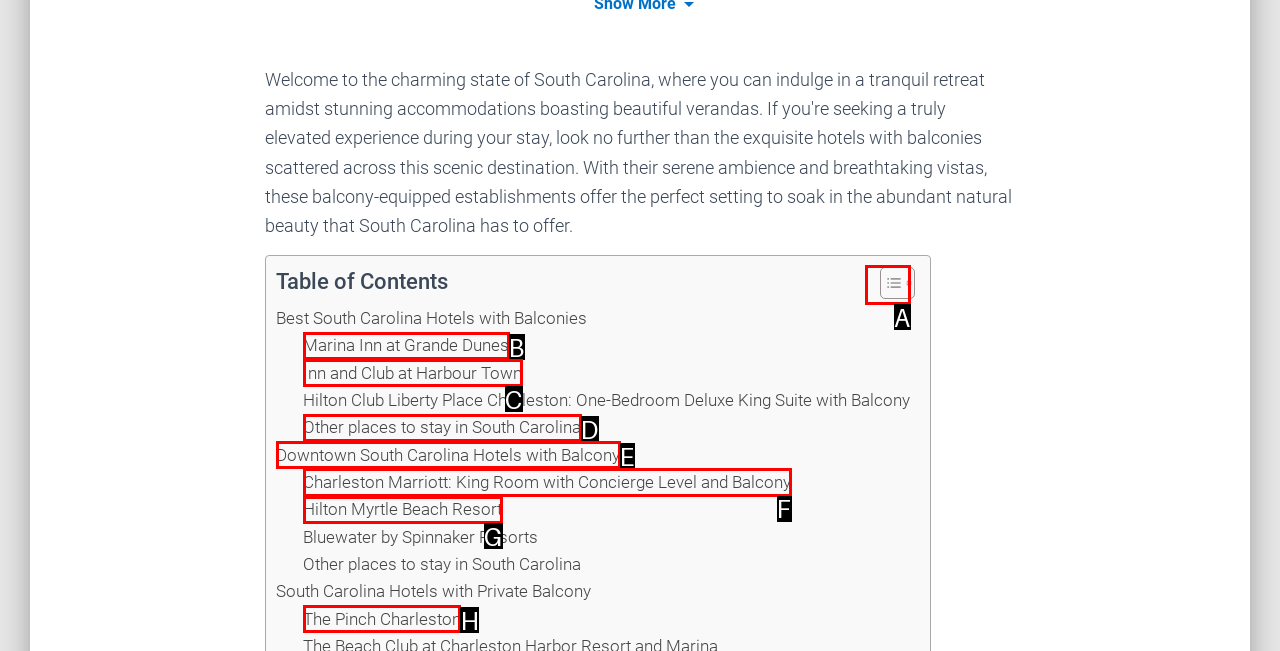Select the option I need to click to accomplish this task: View uncategorized posts
Provide the letter of the selected choice from the given options.

None